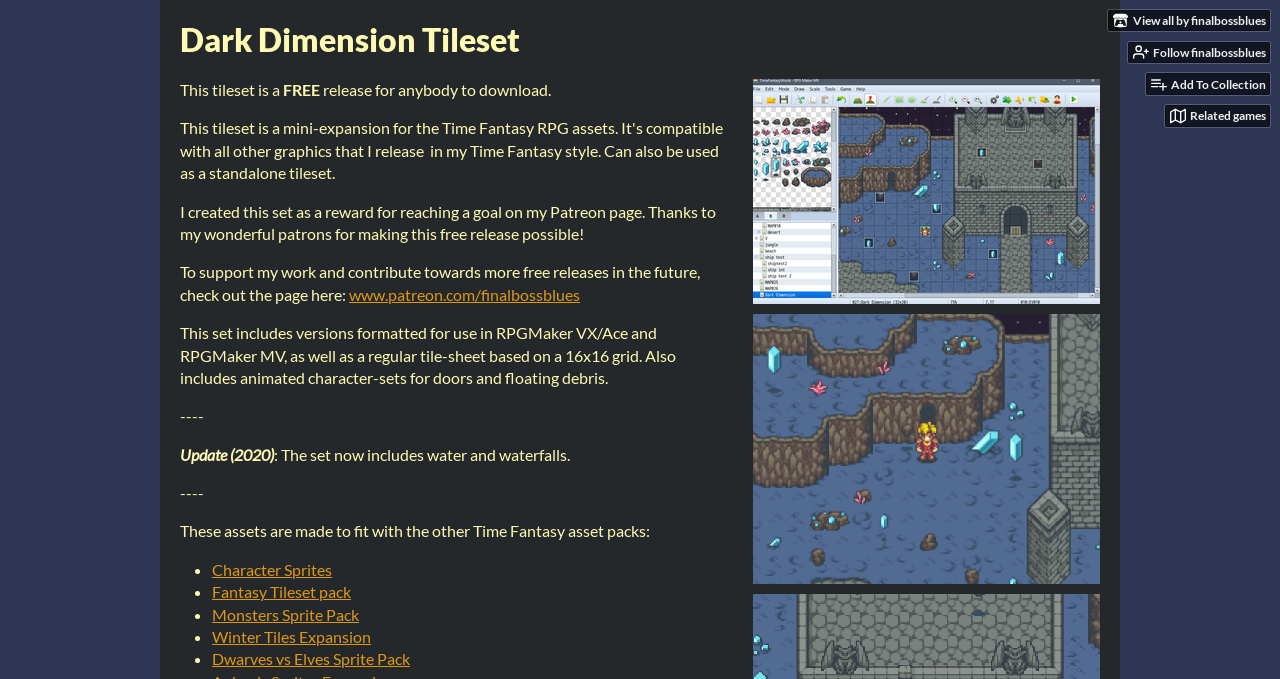Please locate the bounding box coordinates of the element that should be clicked to complete the given instruction: "Check out the Patreon page".

[0.273, 0.419, 0.453, 0.447]